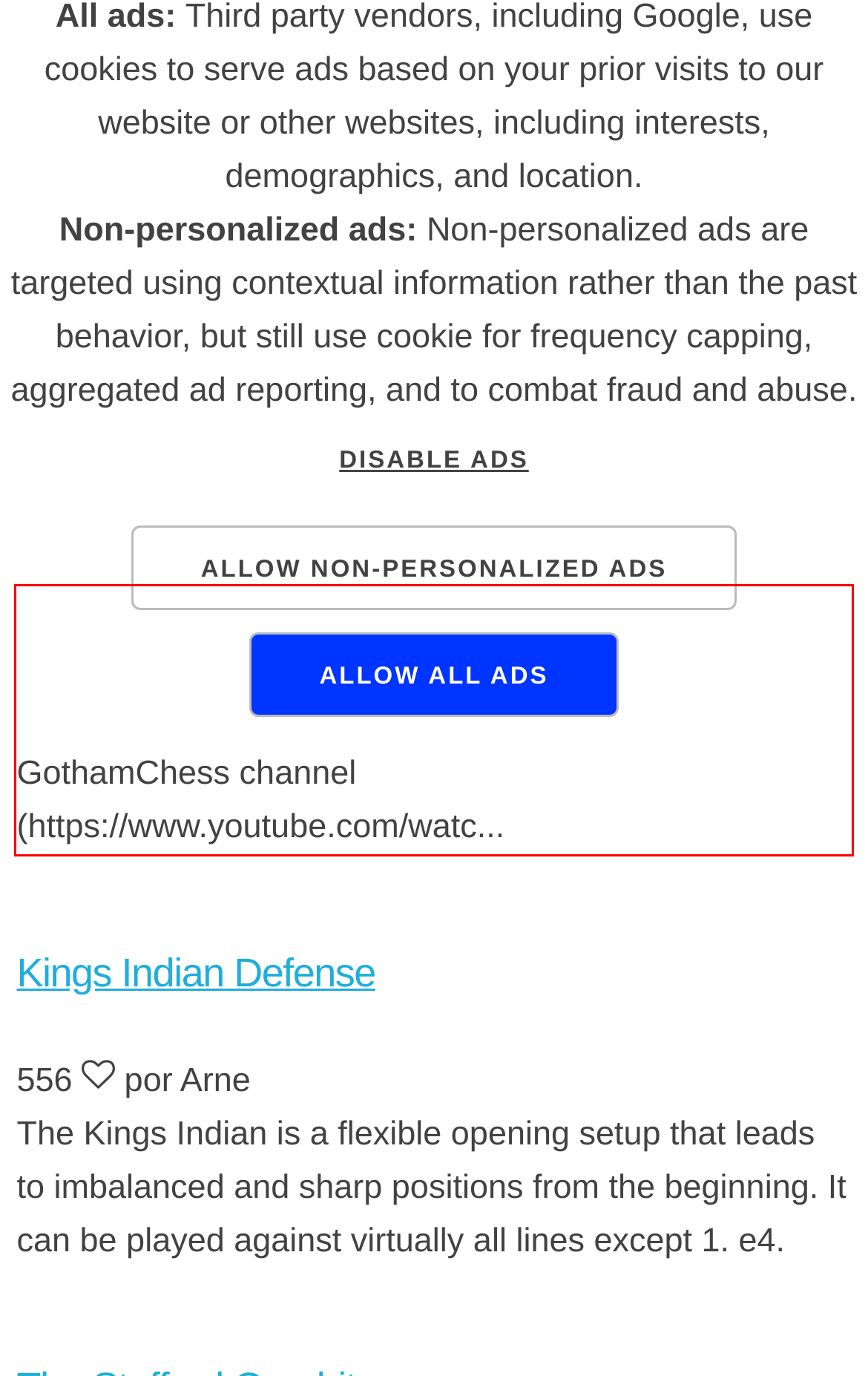You have a screenshot of a webpage with a red bounding box. Identify and extract the text content located inside the red bounding box.

This study follows Levy Rozman's video on the Vienna Opening and the most important variations he mentions. You can follow along with his video on the GothamChess channel (https://www.youtube.com/watc...